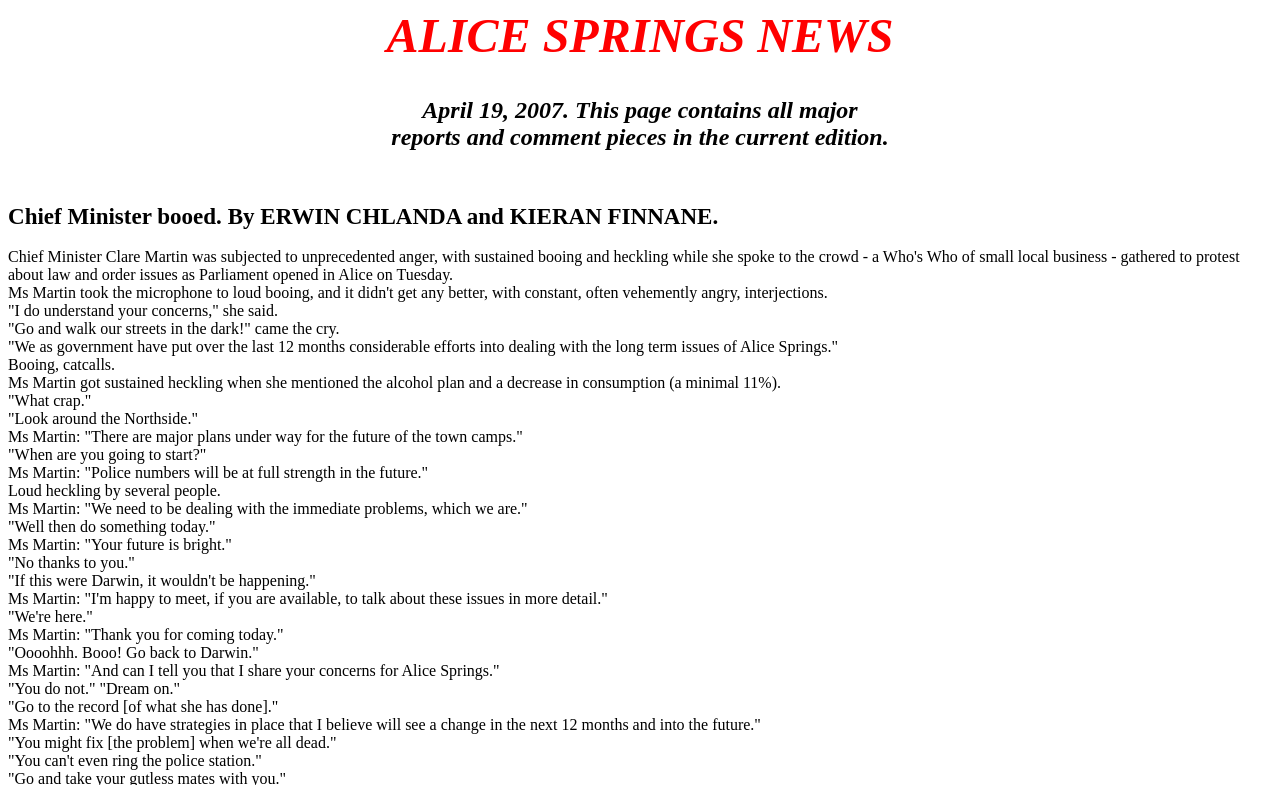Generate an in-depth caption that captures all aspects of the webpage.

The webpage appears to be a news article from Alice Springs News, dated April 19, 2007. At the top of the page, there is a large heading "ALICE SPRINGS NEWS" followed by a subheading "April 19, 2007. This page contains all major reports and comment pieces in the current edition."

Below the heading, there is a series of paragraphs describing an event where the Chief Minister was booed. The text is divided into quotes from the Chief Minister, Ms. Martin, and comments from the audience. The quotes are interspersed with descriptions of the audience's reactions, such as "Booing, catcalls" and "Loud heckling by several people."

The article appears to be a transcription of a speech or a meeting, where the Chief Minister is addressing the audience and responding to their concerns. The topics discussed include the government's efforts to deal with long-term issues in Alice Springs, the alcohol plan, and the future of the town camps.

There are no images on the page, and the layout is primarily composed of text. The text is arranged in a linear fashion, with each paragraph or quote following the previous one in a vertical sequence. The font sizes and styles do not appear to vary significantly throughout the page.